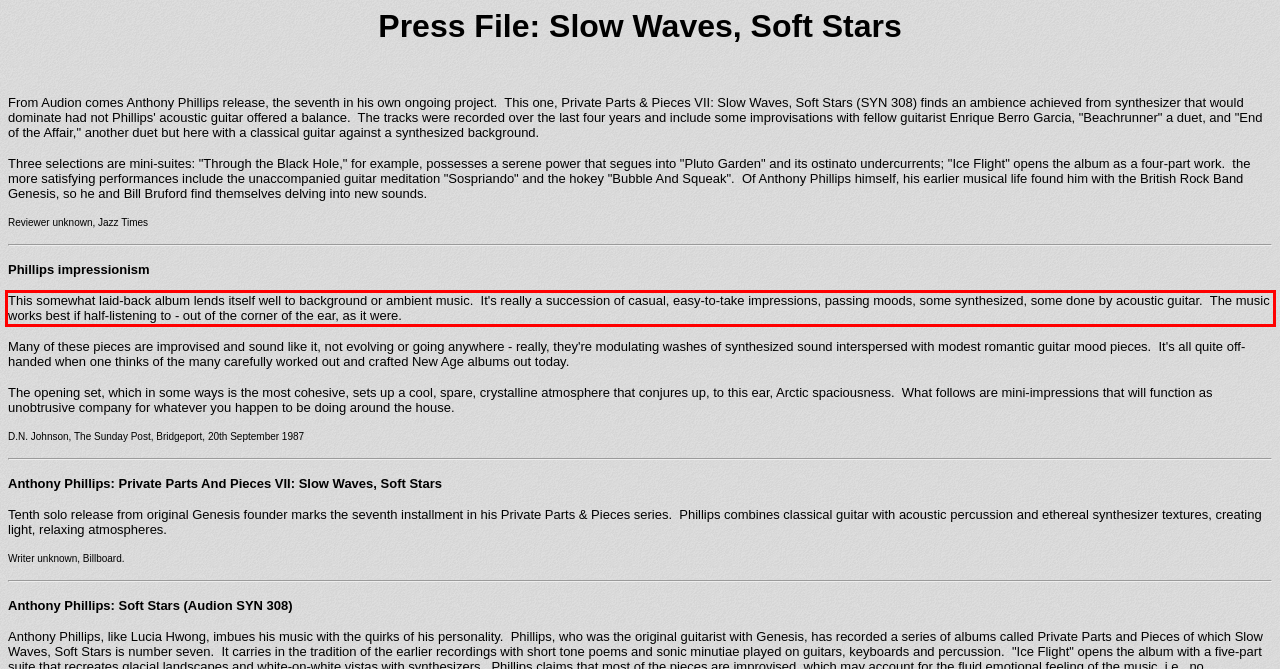You have a screenshot of a webpage, and there is a red bounding box around a UI element. Utilize OCR to extract the text within this red bounding box.

This somewhat laid-back album lends itself well to background or ambient music. It's really a succession of casual, easy-to-take impressions, passing moods, some synthesized, some done by acoustic guitar. The music works best if half-listening to - out of the corner of the ear, as it were.